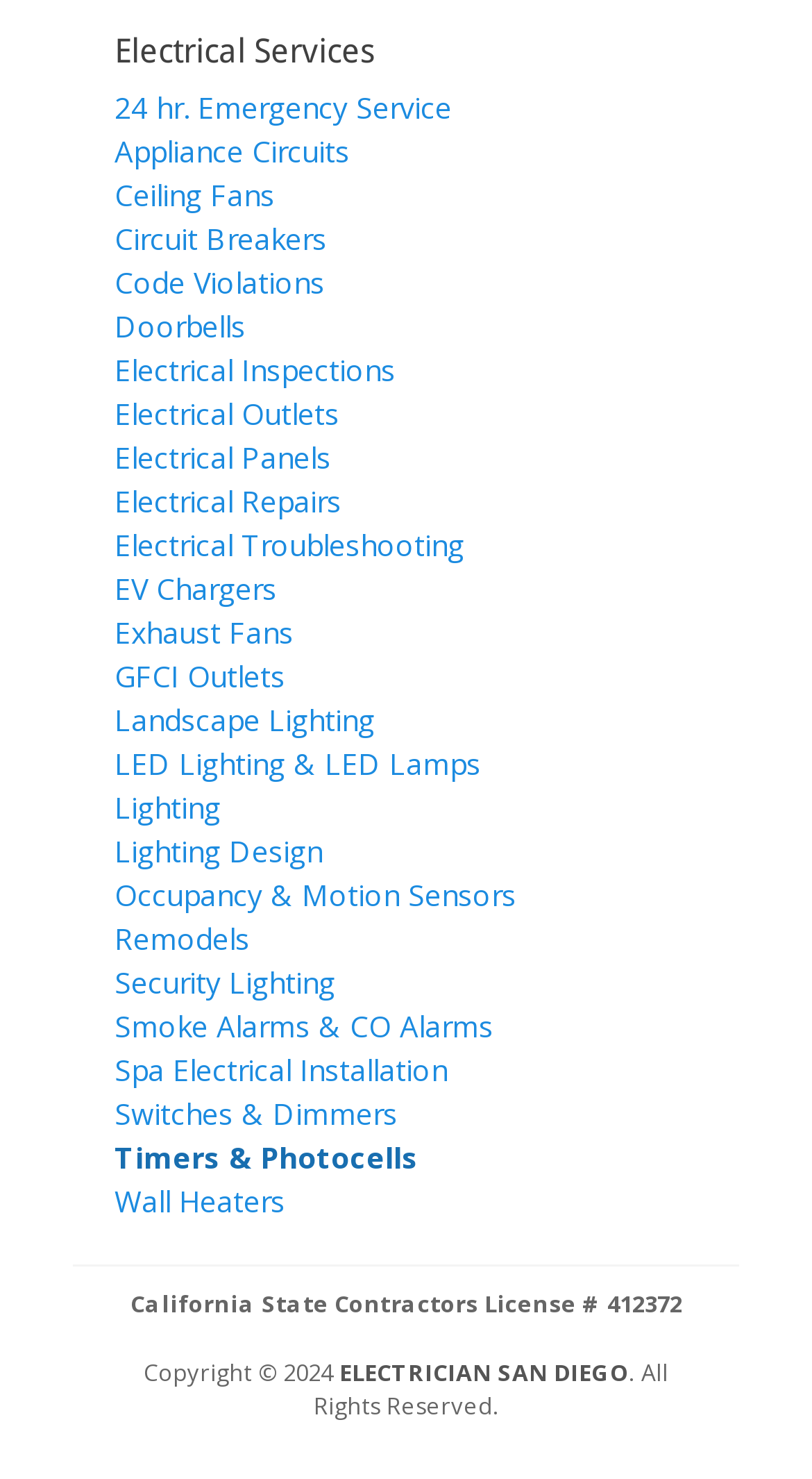Please determine the bounding box coordinates of the clickable area required to carry out the following instruction: "Get information on EV Chargers". The coordinates must be four float numbers between 0 and 1, represented as [left, top, right, bottom].

[0.141, 0.384, 0.341, 0.411]